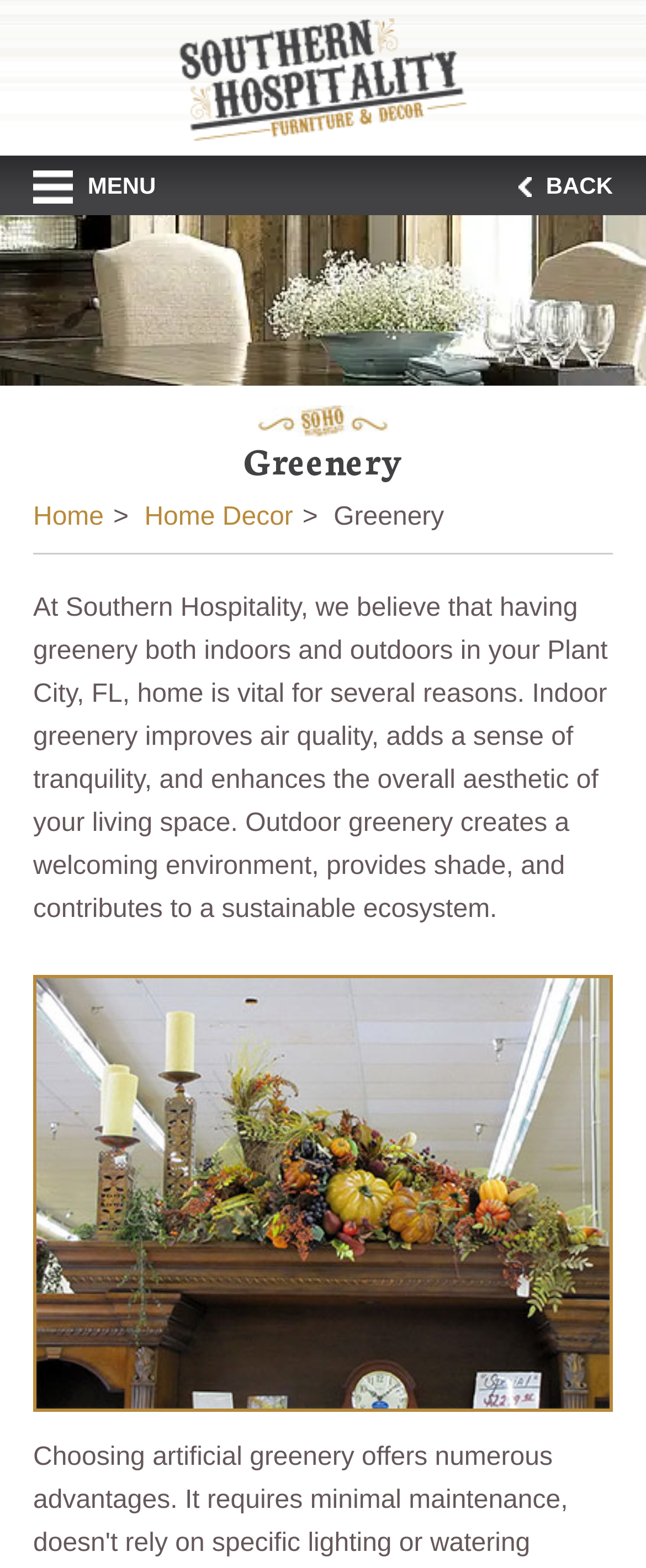Determine the bounding box for the UI element described here: "Home".

[0.051, 0.321, 0.161, 0.339]